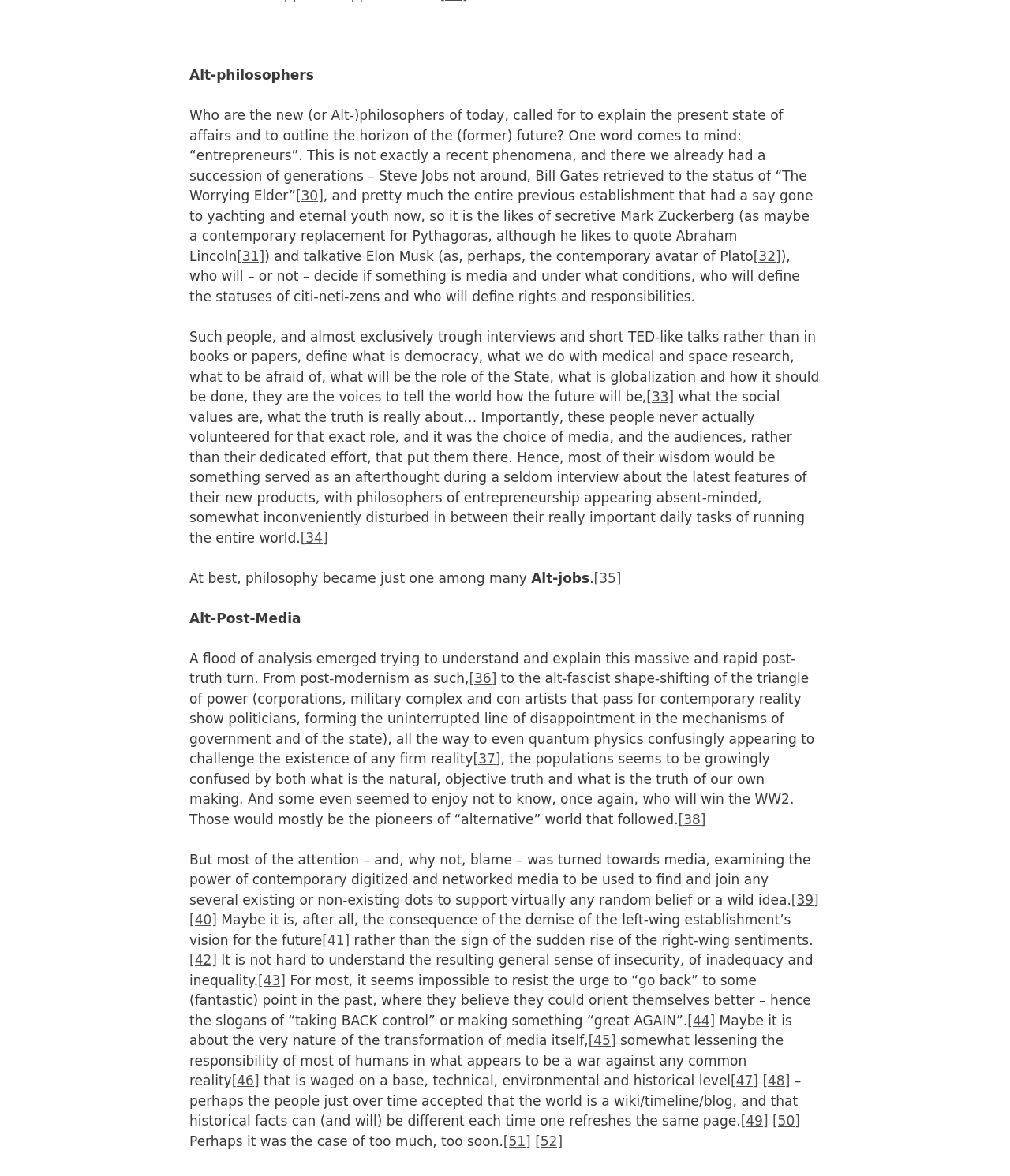Refer to the image and answer the question with as much detail as possible: What is the nature of the transformation of media itself?

The text suggests that the transformation of media itself has led to a lessening of human responsibility in the war against common reality, implying that media has become a powerful force in shaping our understanding of reality.